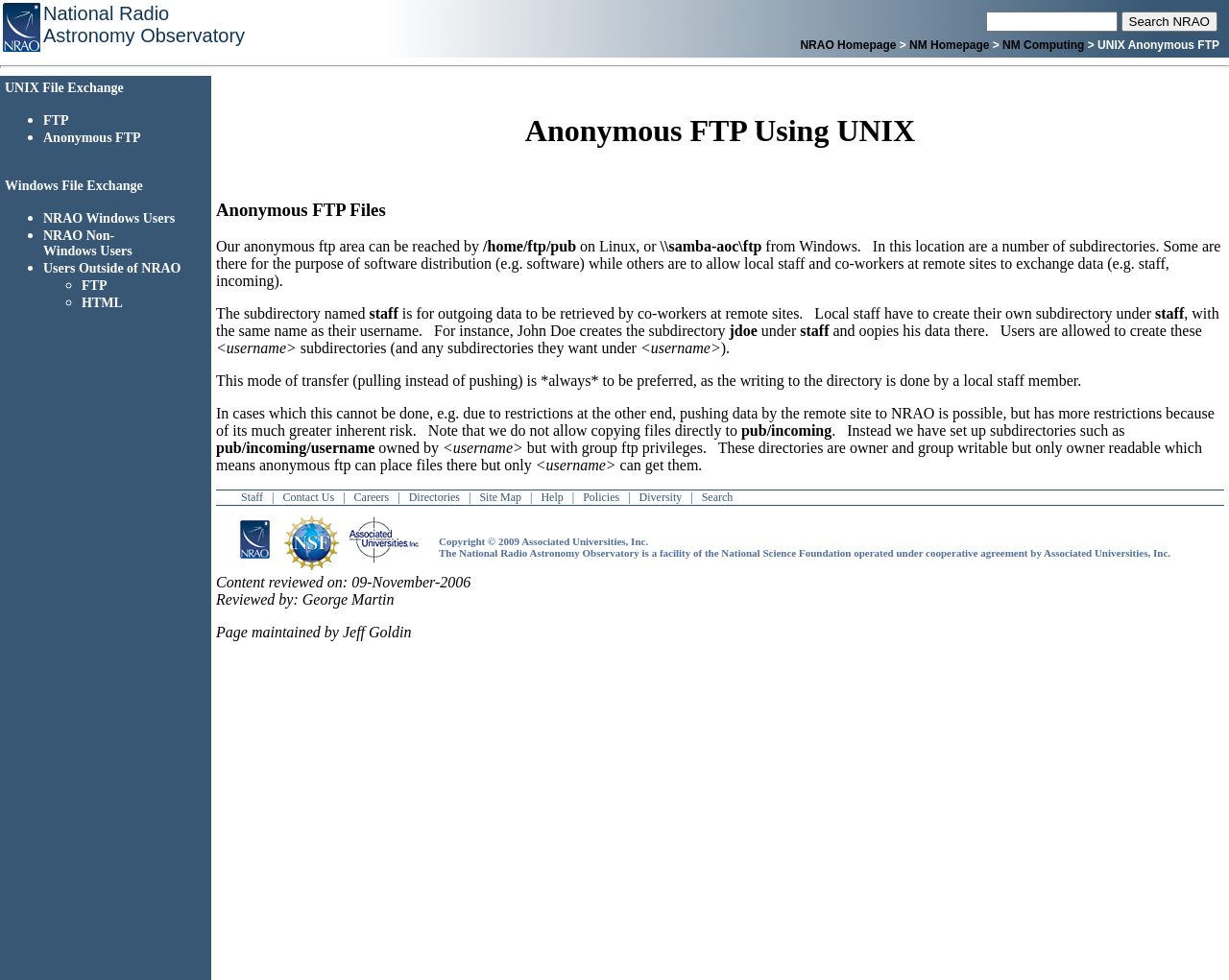What is the date of the last content review?
Using the image, respond with a single word or phrase.

09-November-2006